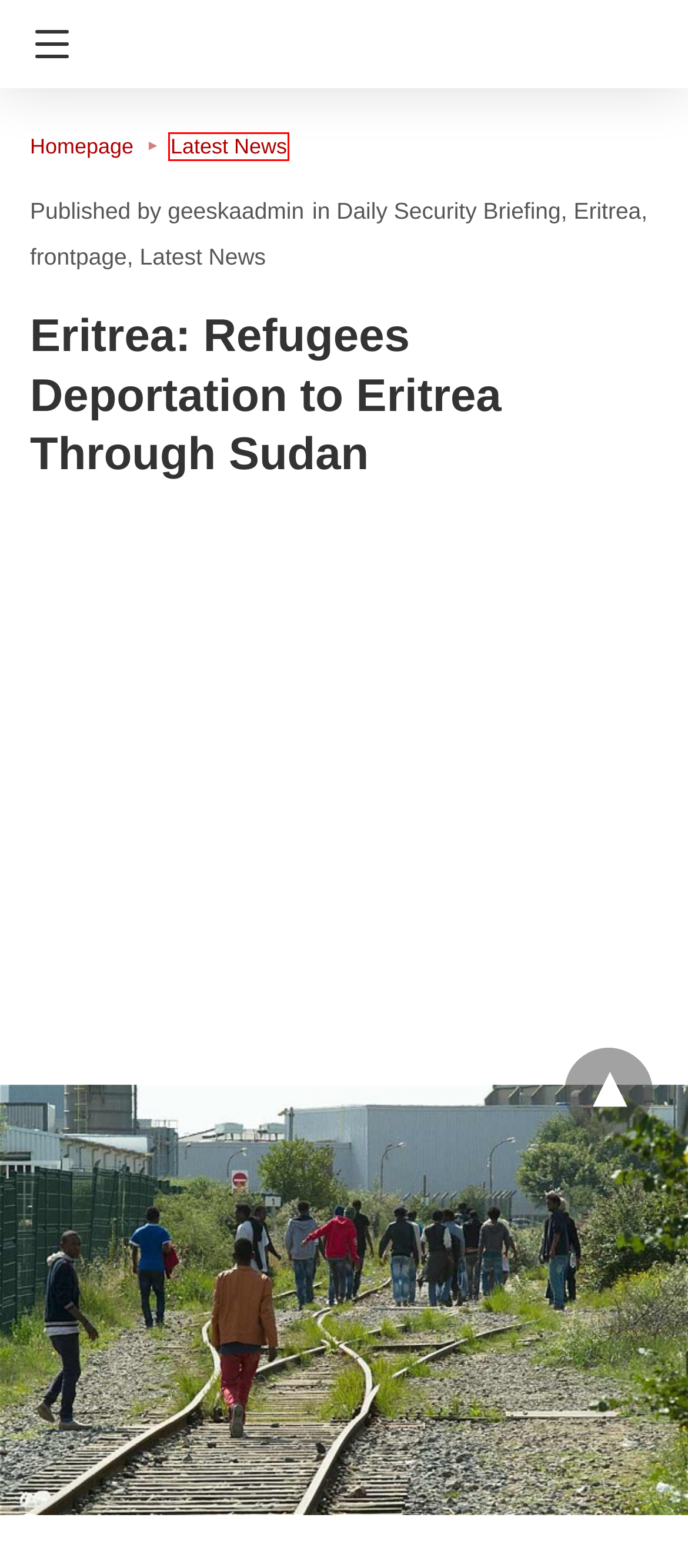You have a screenshot of a webpage, and a red bounding box highlights an element. Select the webpage description that best fits the new page after clicking the element within the bounding box. Options are:
A. Ethiopia
B. frontpage
C. Somalia
D. Daily Security Briefing
E. Geeska Afrika Online 1985-2024 - Horn of Africa NewsLine (HAN)
F. Eritrea
G. Opinion
H. Latest News

D